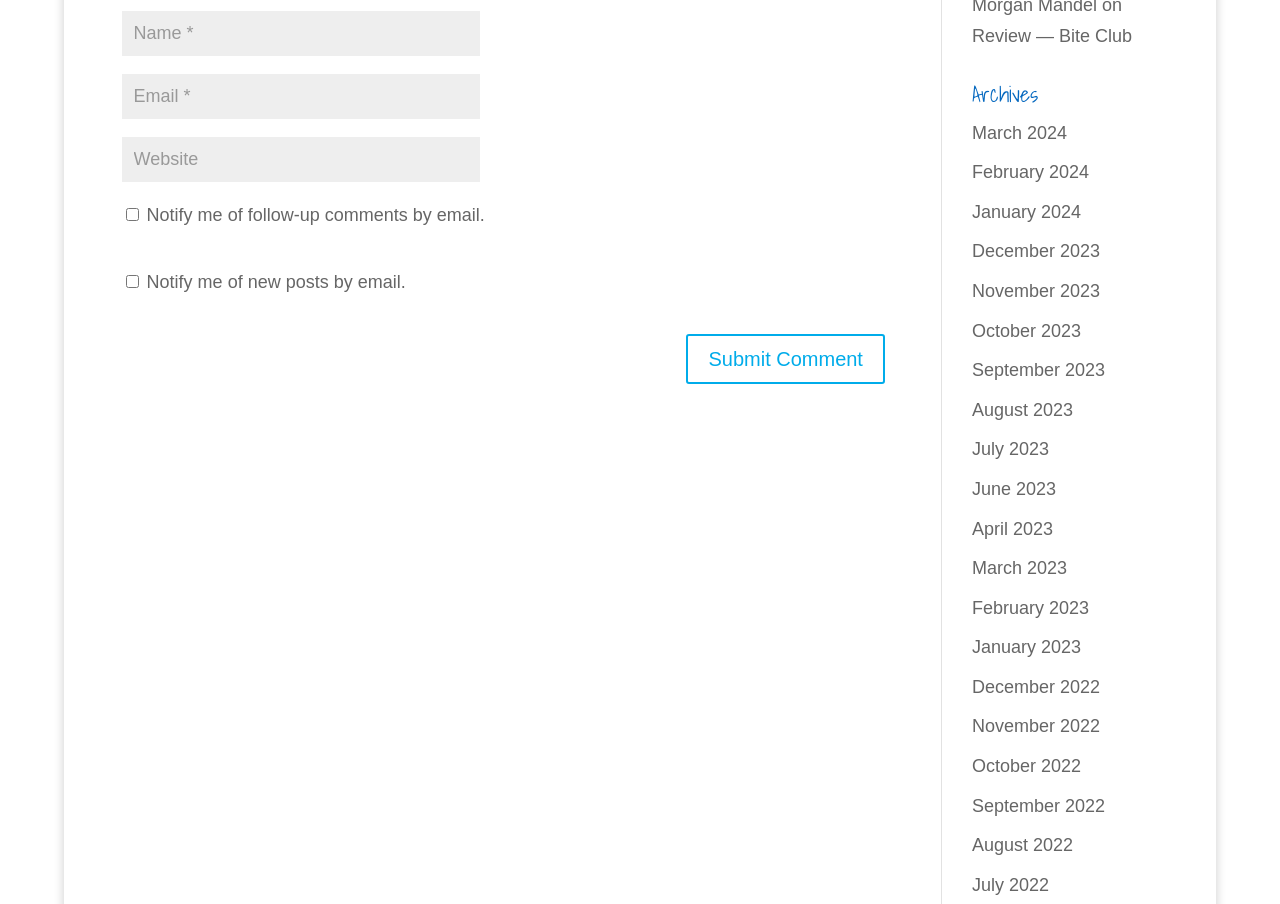Identify the coordinates of the bounding box for the element that must be clicked to accomplish the instruction: "Submit a comment".

[0.536, 0.369, 0.691, 0.424]